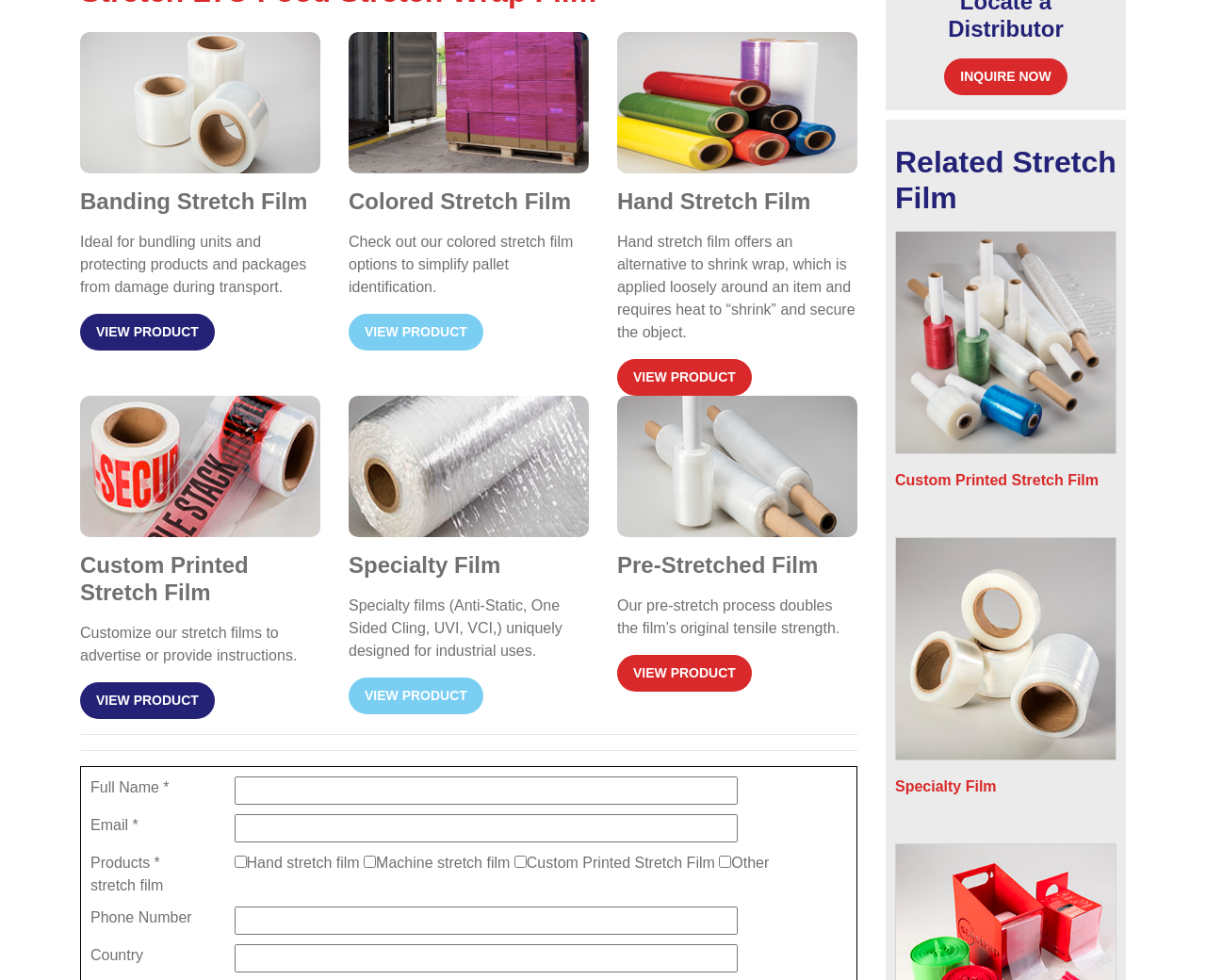Using the provided element description: "parent_node: Email * name="email"", identify the bounding box coordinates. The coordinates should be four floats between 0 and 1 in the order [left, top, right, bottom].

[0.194, 0.831, 0.611, 0.859]